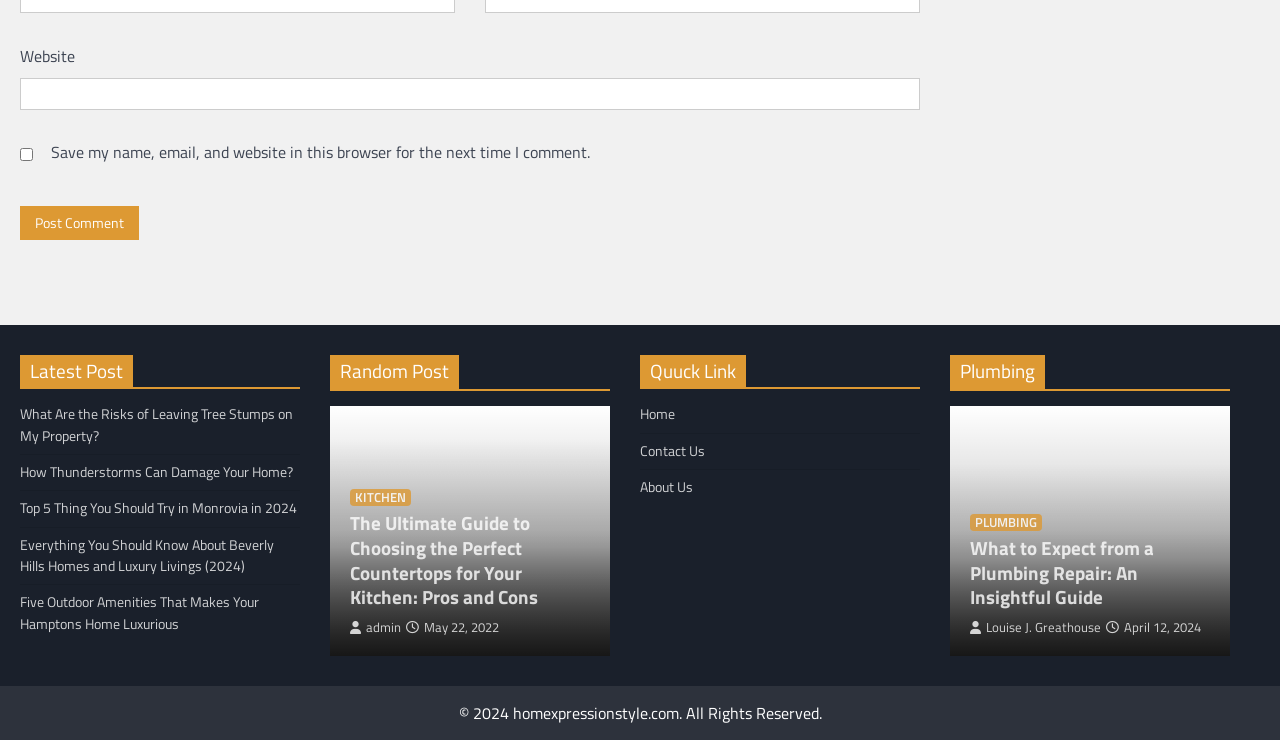What is the title of the first post under the 'Random Post' section? Based on the screenshot, please respond with a single word or phrase.

The Ultimate Guide to Choosing the Perfect Countertops for Your Kitchen: Pros and Cons